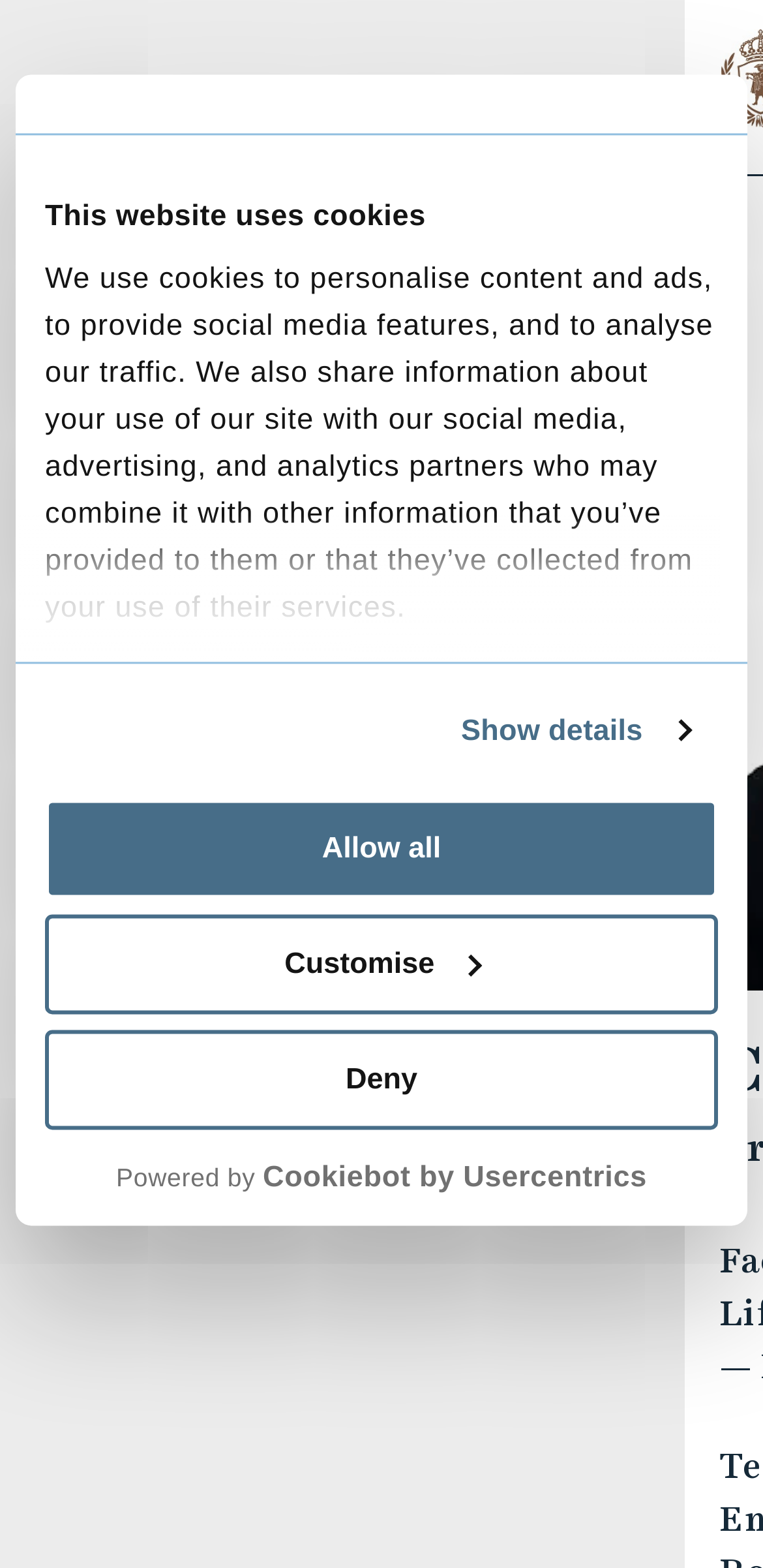What is the purpose of the buttons at the bottom of the cookie consent dialog?
Refer to the screenshot and deliver a thorough answer to the question presented.

The buttons at the bottom of the cookie consent dialog, namely 'Deny', 'Customise', and 'Allow all', are used to set the user's cookie preferences. They allow the user to control how cookies are used on the website.